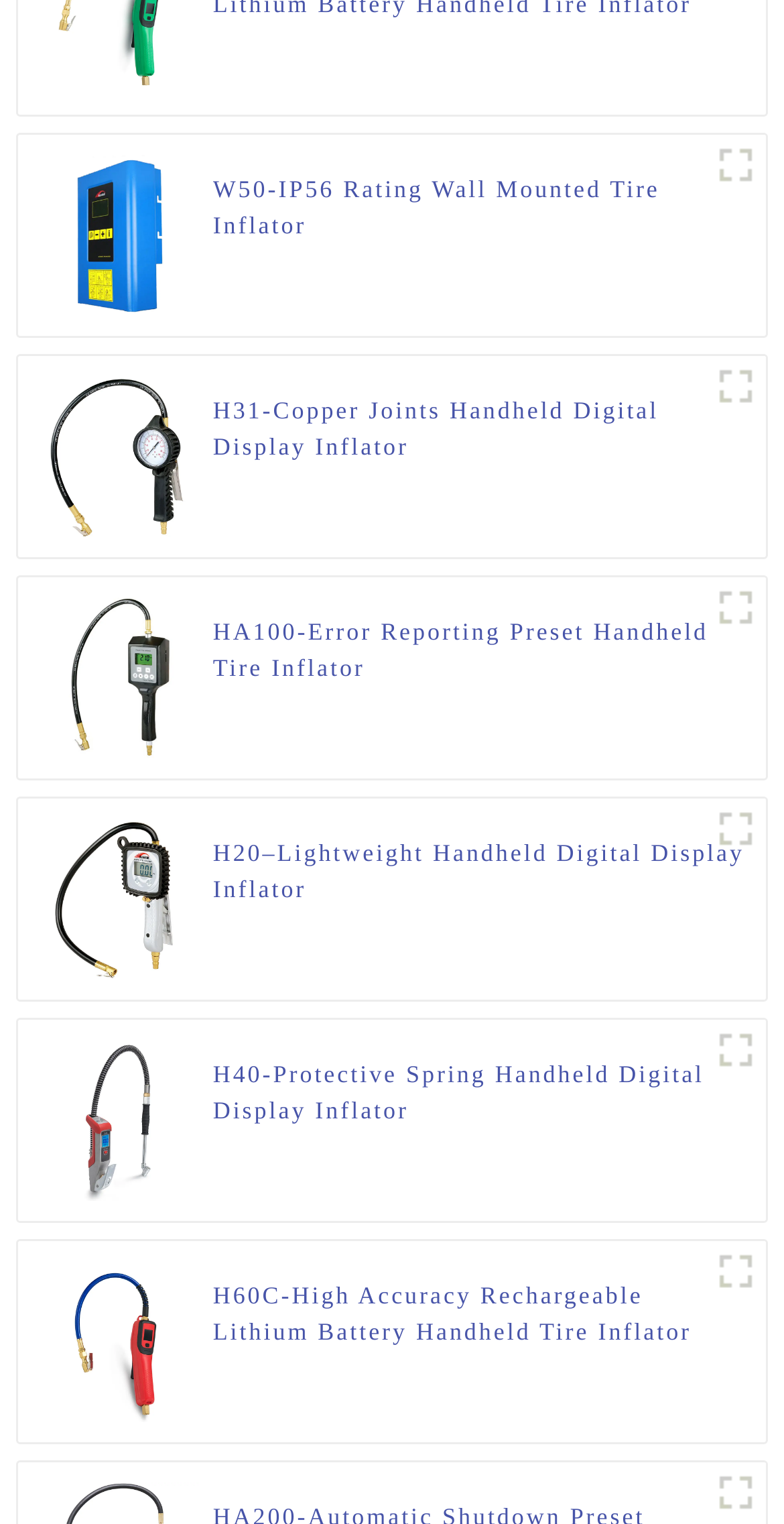How many figures are on the webpage?
Look at the screenshot and respond with one word or a short phrase.

6